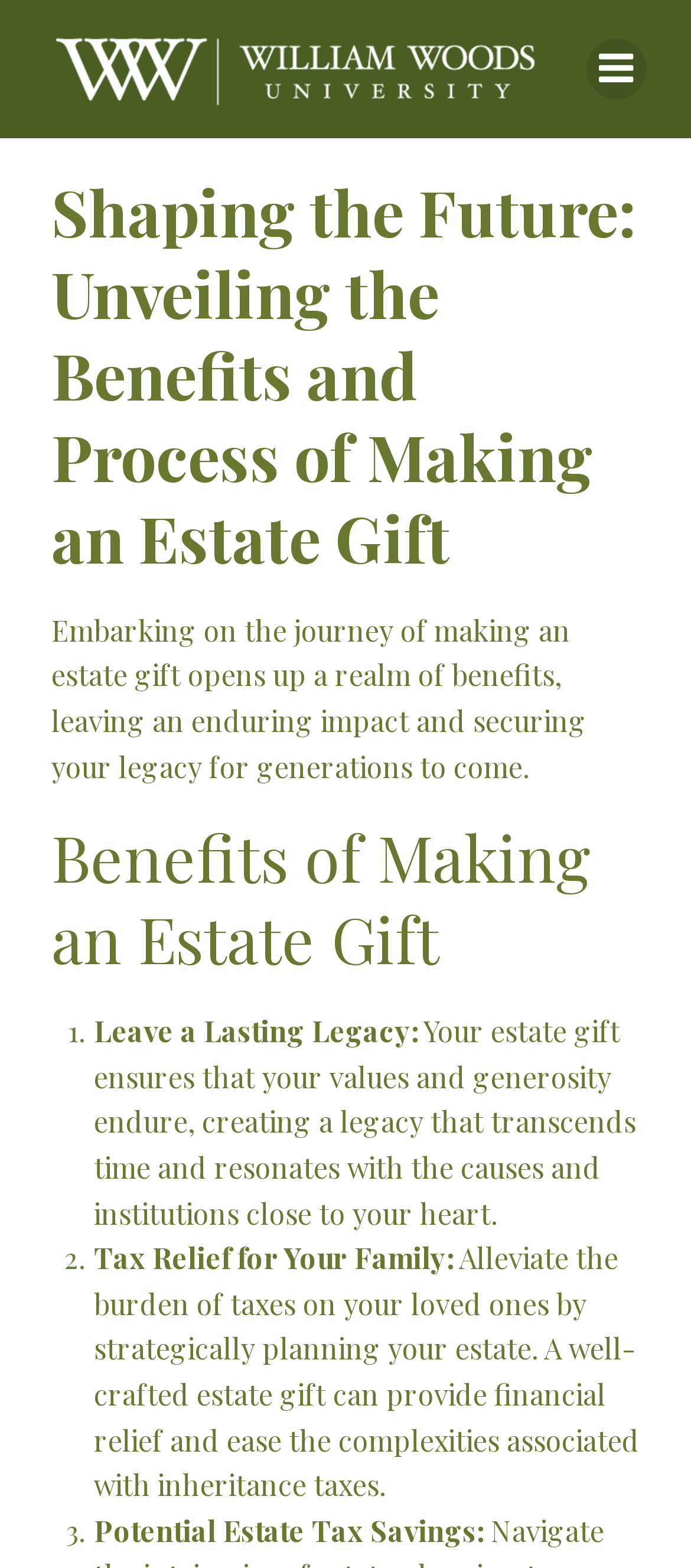Provide a single word or phrase answer to the question: 
What is the purpose of an estate gift?

Leave a lasting legacy